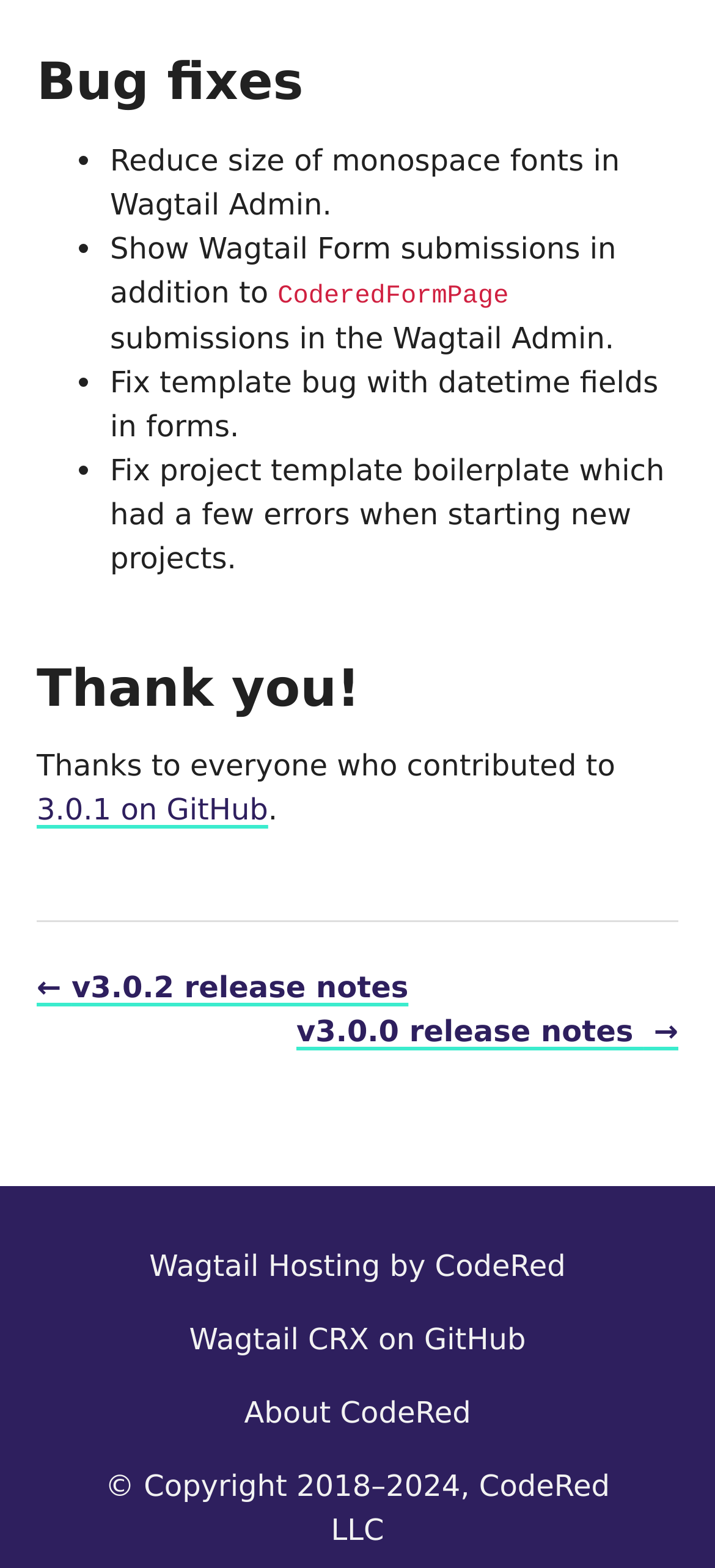Provide a one-word or brief phrase answer to the question:
What is the purpose of the fix mentioned in the bug fixes section?

Fix template bug